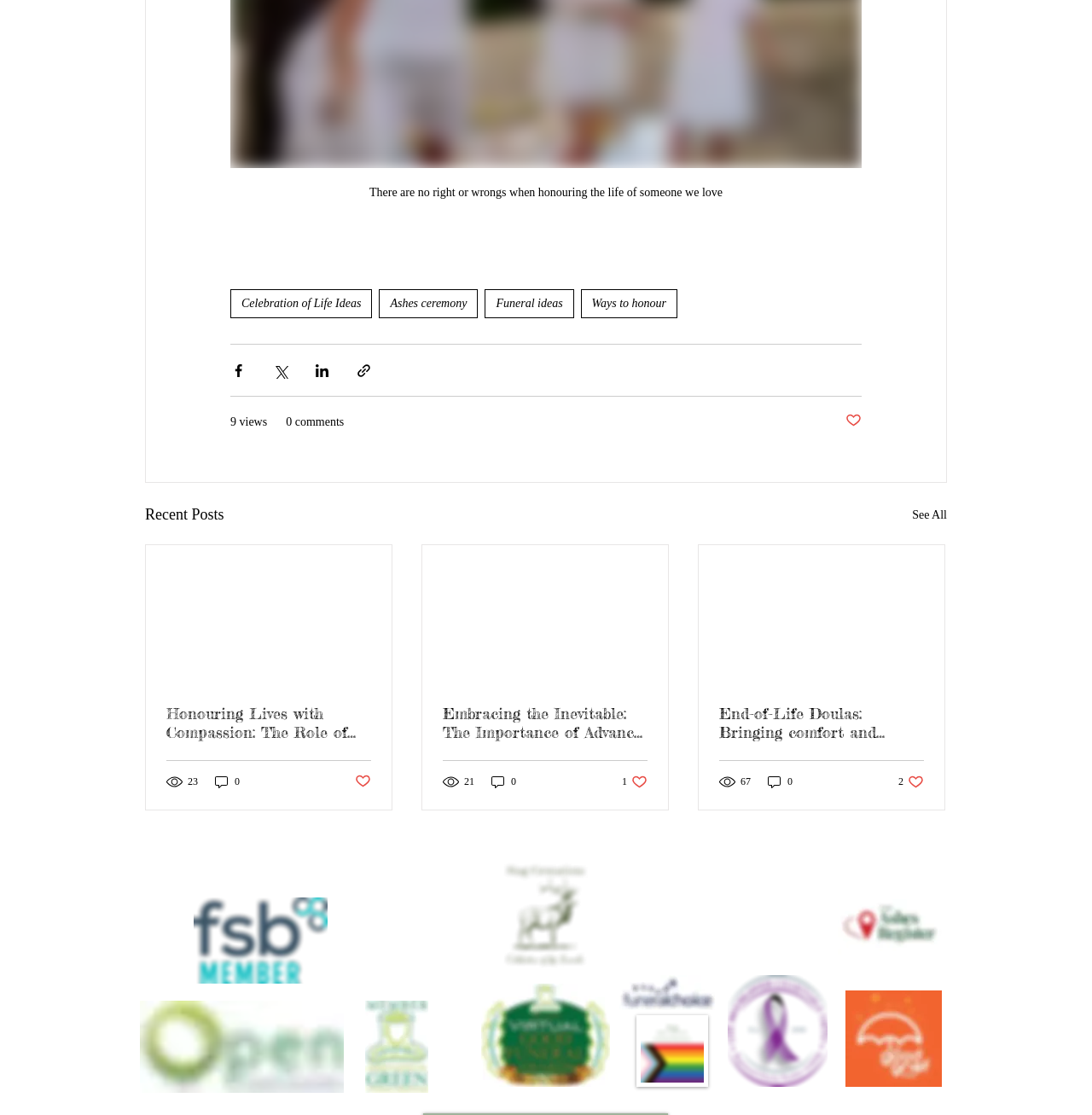Identify the bounding box coordinates necessary to click and complete the given instruction: "View the 'Honouring Lives with Compassion: The Role of Funeral Celebrants in the UK' article".

[0.152, 0.631, 0.34, 0.665]